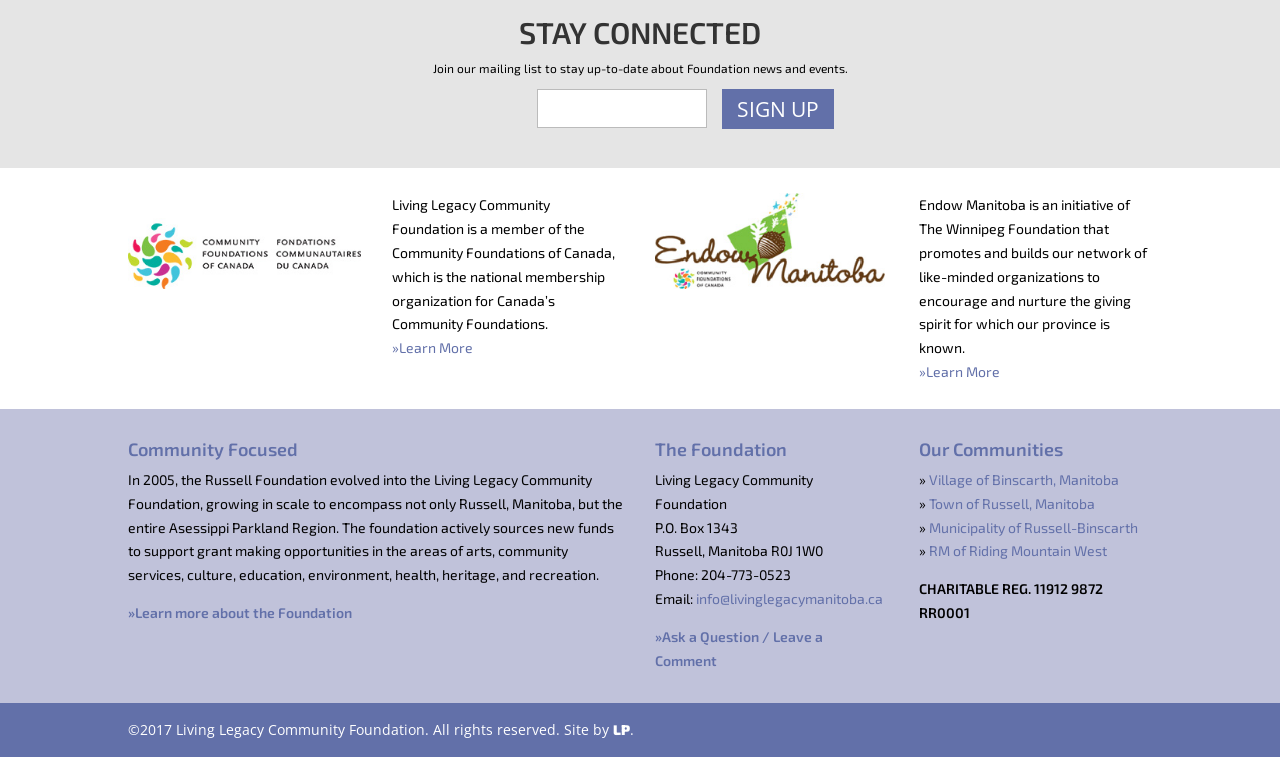Determine the bounding box coordinates for the area that needs to be clicked to fulfill this task: "Sign up for the mailing list". The coordinates must be given as four float numbers between 0 and 1, i.e., [left, top, right, bottom].

[0.564, 0.118, 0.651, 0.171]